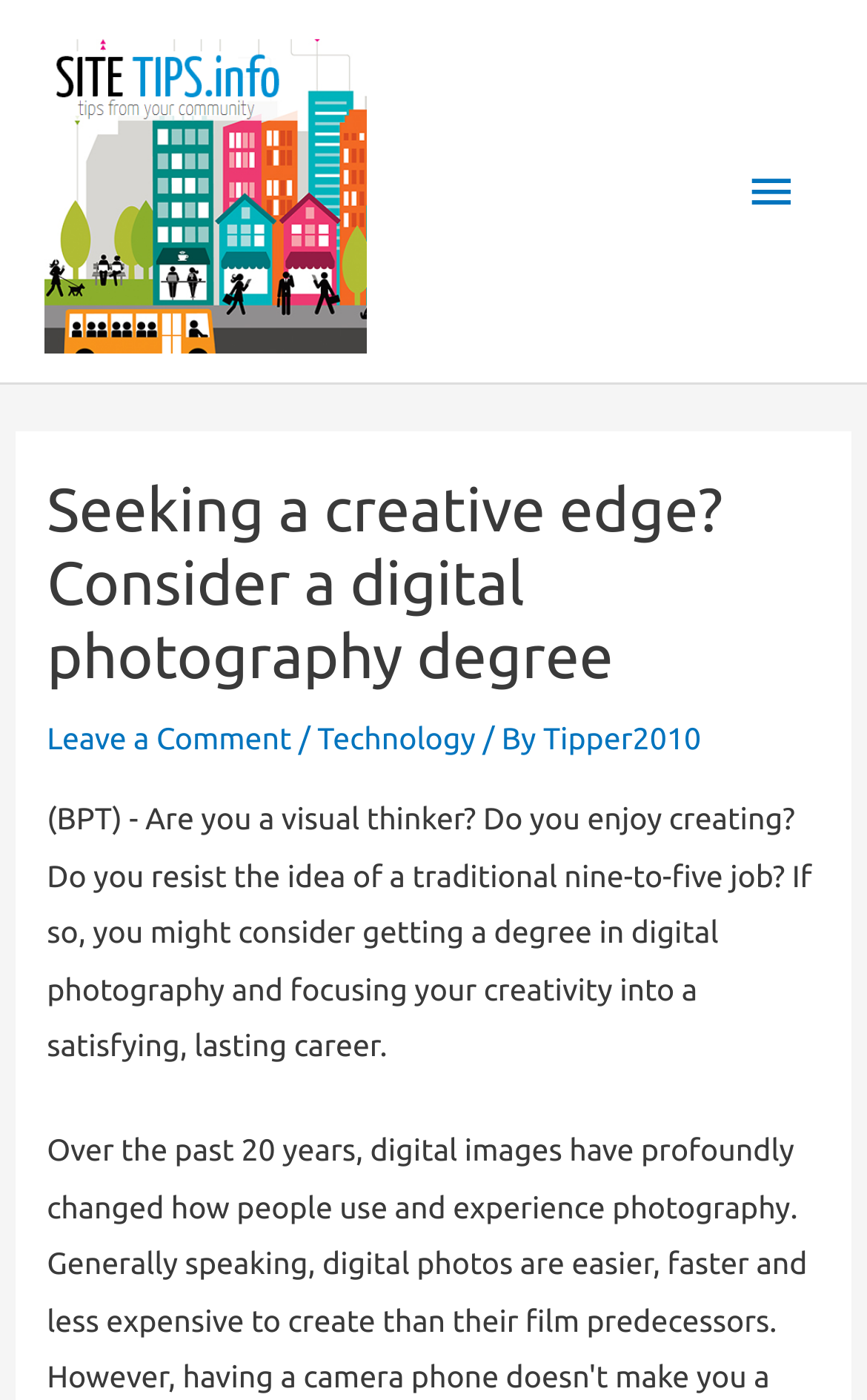Use one word or a short phrase to answer the question provided: 
What is the tone of the article?

Informative